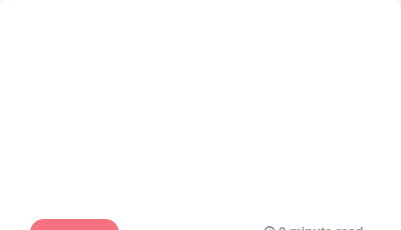How long does it take to read the article?
Carefully examine the image and provide a detailed answer to the question.

According to the caption, the article is estimated to take approximately 9 minutes to read, making it an accessible resource for both novice and experienced fish keepers.